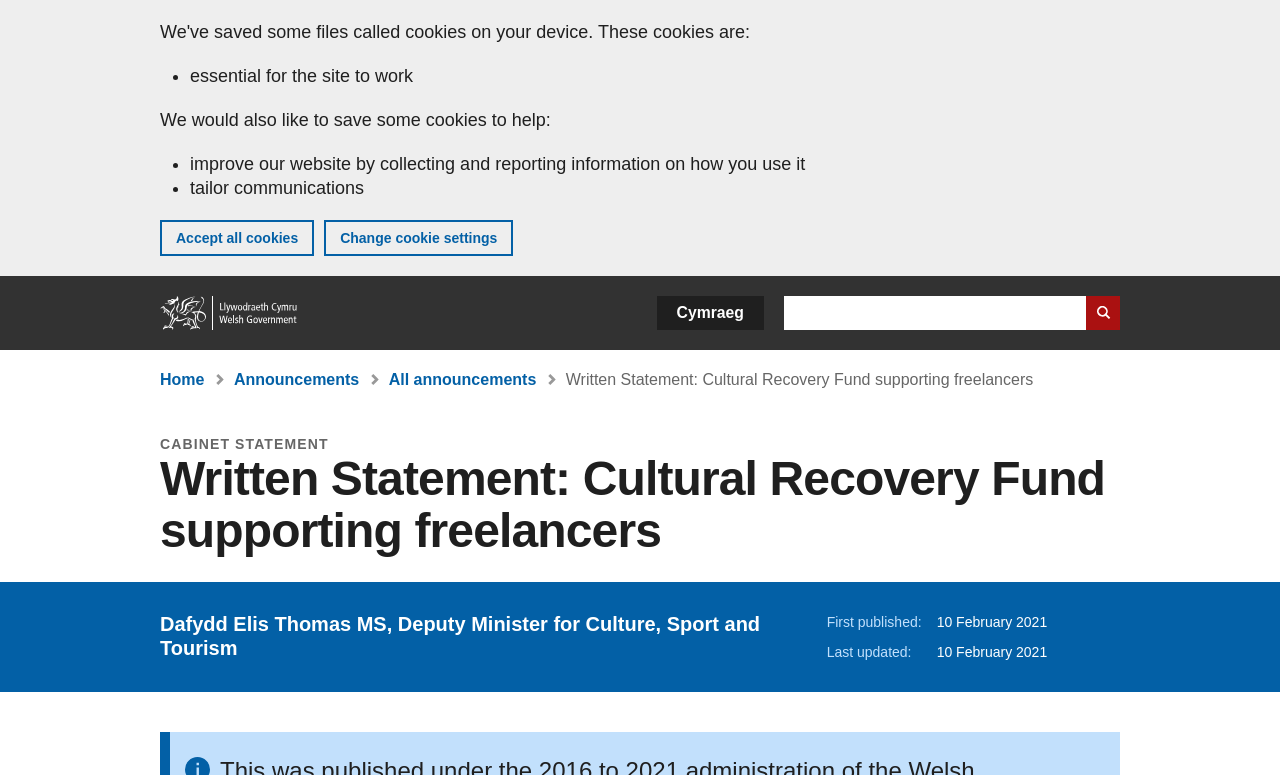Could you find the bounding box coordinates of the clickable area to complete this instruction: "View Written Statement: Cultural Recovery Fund supporting freelancers"?

[0.442, 0.479, 0.807, 0.501]